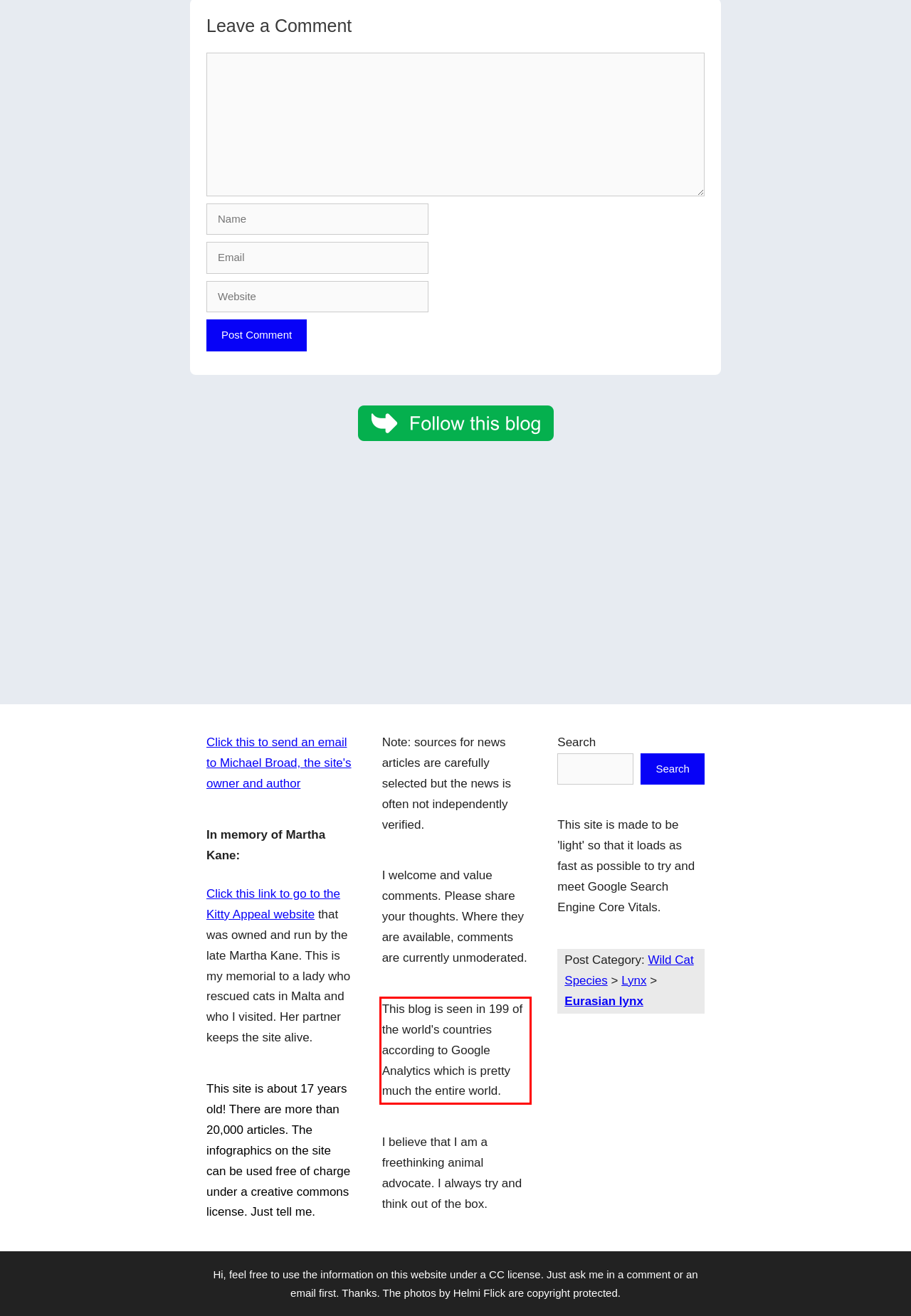Perform OCR on the text inside the red-bordered box in the provided screenshot and output the content.

This blog is seen in 199 of the world's countries according to Google Analytics which is pretty much the entire world.